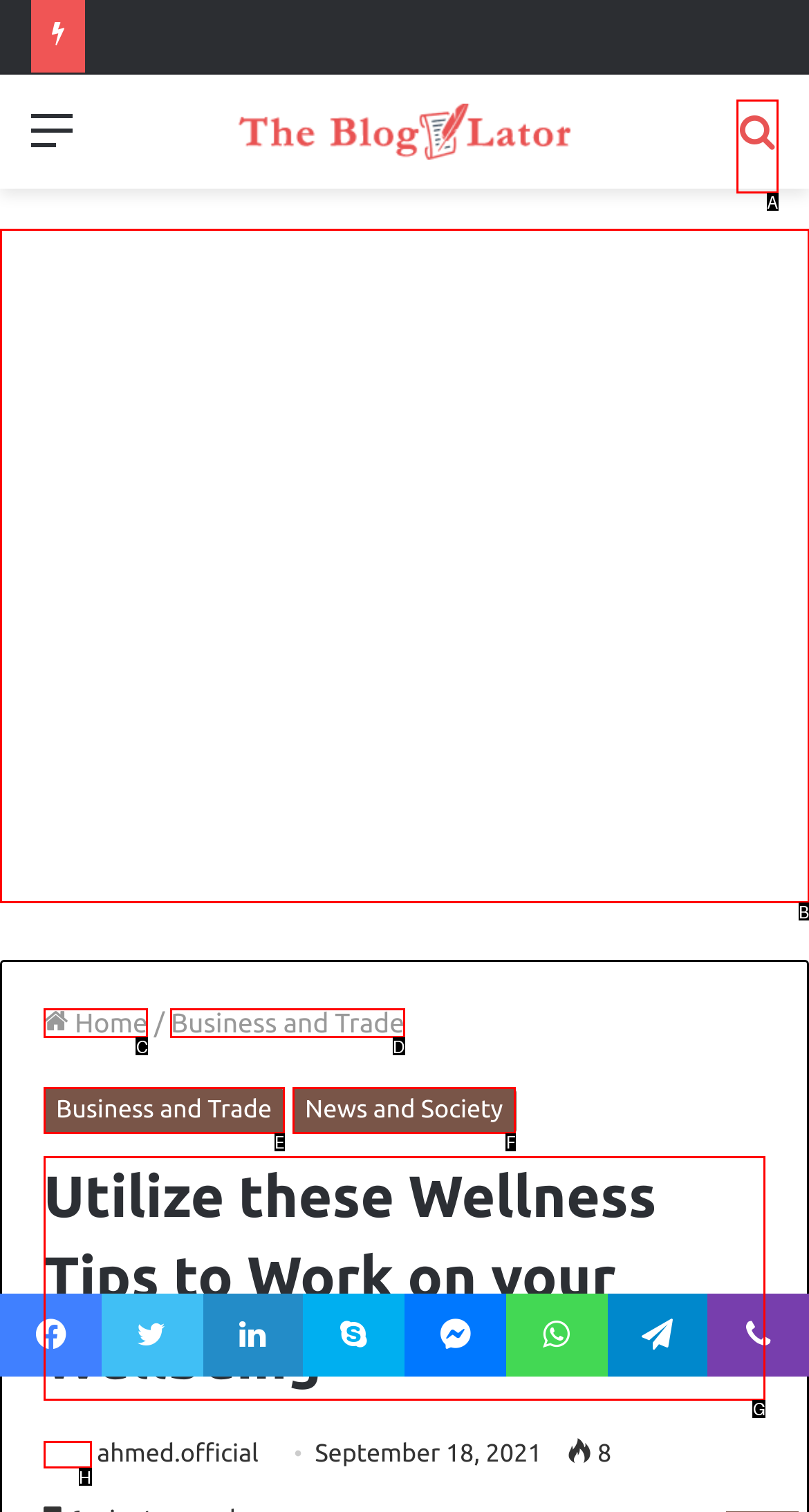Determine which HTML element to click for this task: Read the latest post Provide the letter of the selected choice.

G